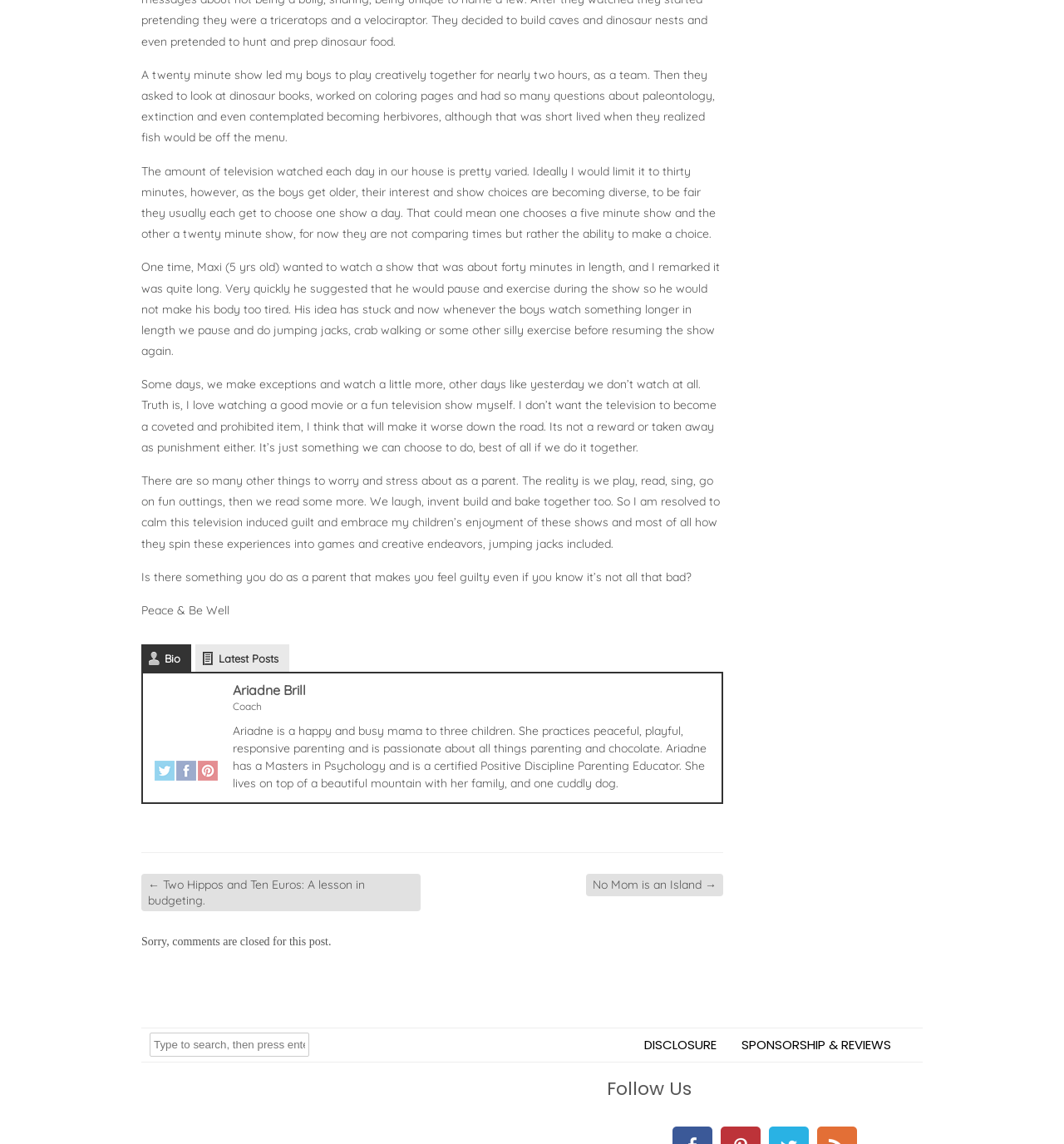Provide the bounding box coordinates of the UI element that matches the description: "title="Facebook"".

[0.166, 0.665, 0.184, 0.689]